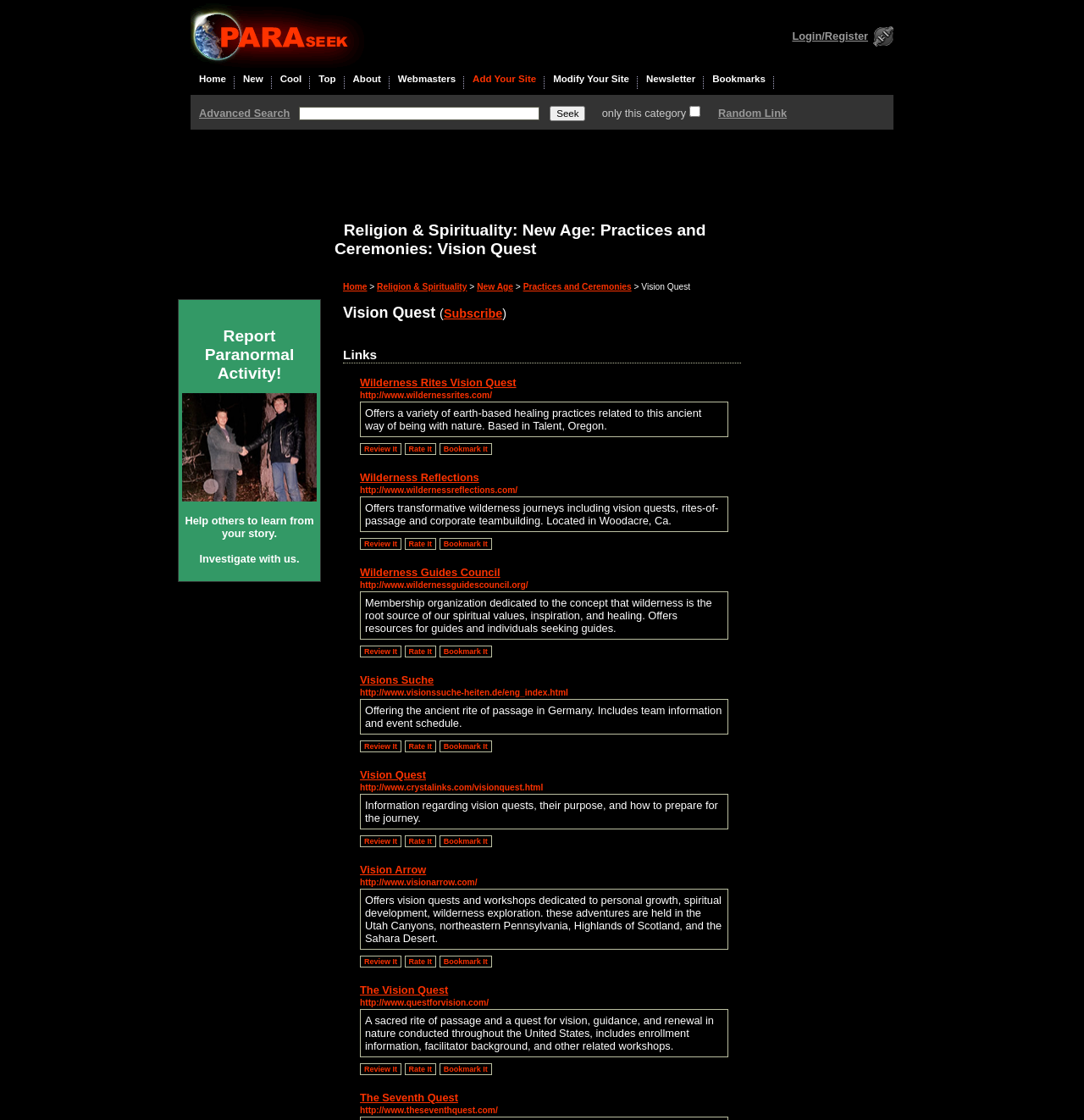Please locate and generate the primary heading on this webpage.

Religion & Spirituality: New Age: Practices and Ceremonies: Vision Quest